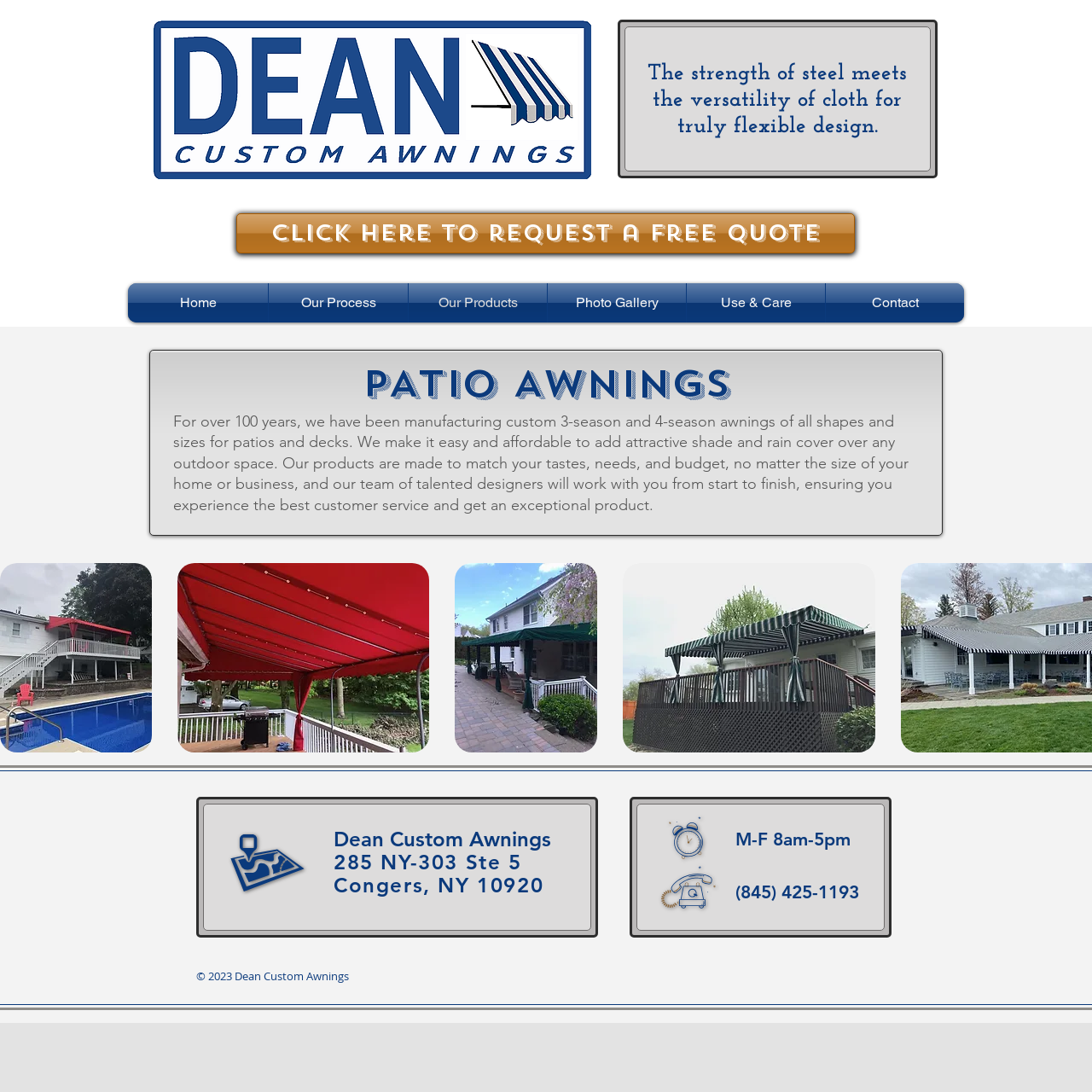Using the information from the screenshot, answer the following question thoroughly:
What is the phone number of the company?

I found the phone number by looking at the bottom of the page, where the company's contact information is listed. The phone number is clearly stated as '(845) 425-1193'.